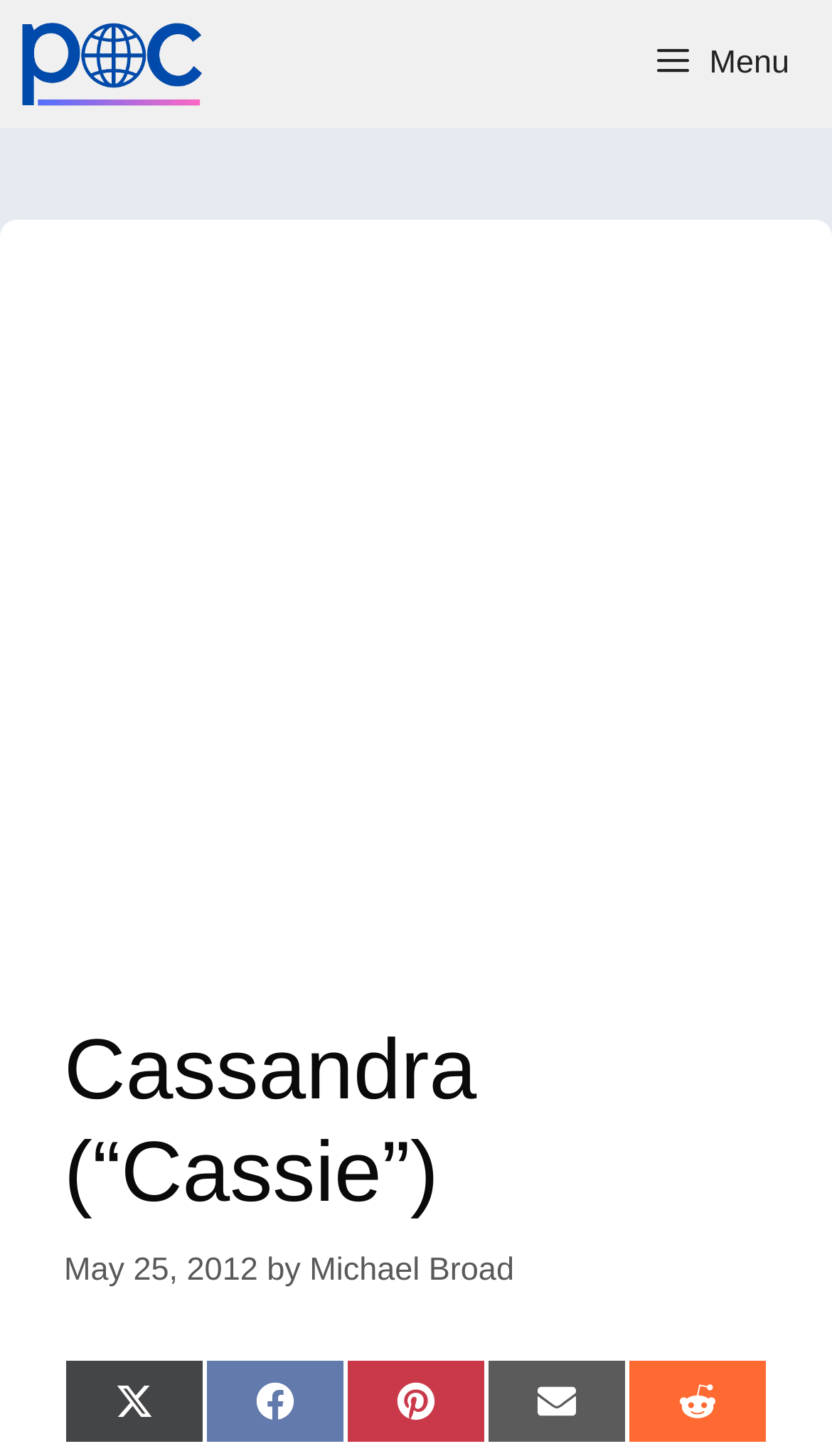Using the webpage screenshot, find the UI element described by Share on X (Twitter). Provide the bounding box coordinates in the format (top-left x, top-left y, bottom-right x, bottom-right y), ensuring all values are floating point numbers between 0 and 1.

[0.077, 0.933, 0.246, 0.992]